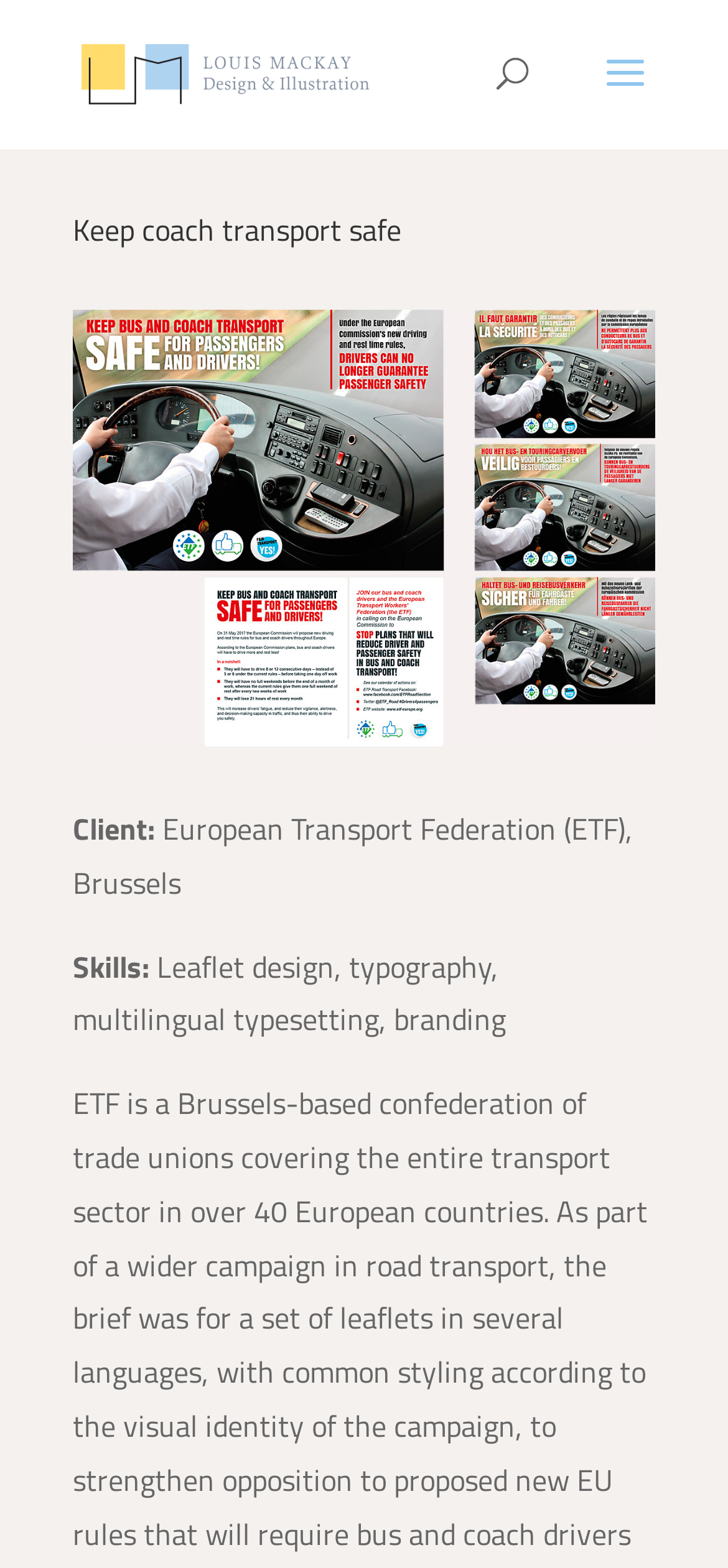What is the name of the designer? Look at the image and give a one-word or short phrase answer.

Louis Mackay